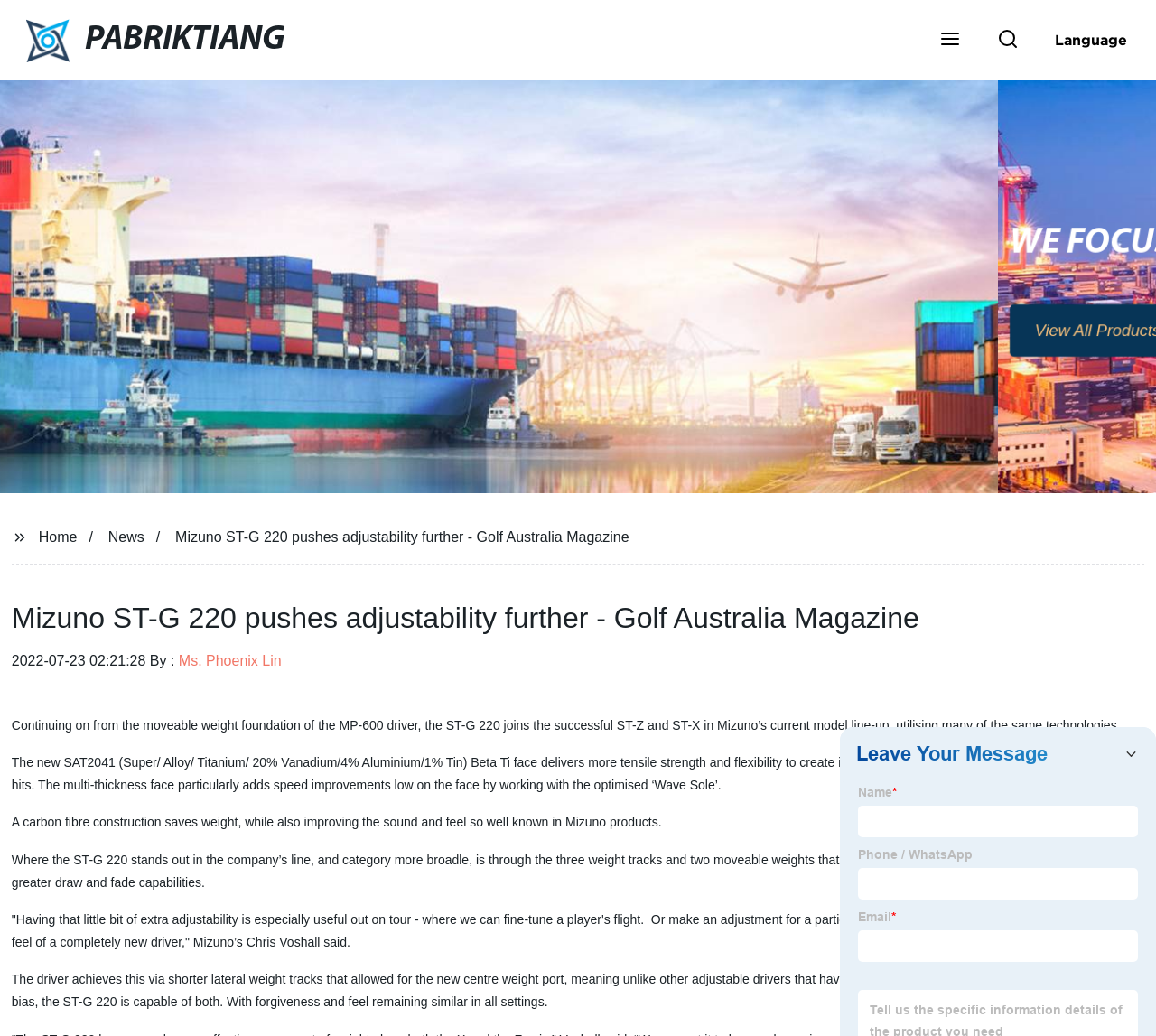What is the material used in the face of the golf driver?
Please provide a single word or phrase as your answer based on the screenshot.

SAT2041 Beta Ti